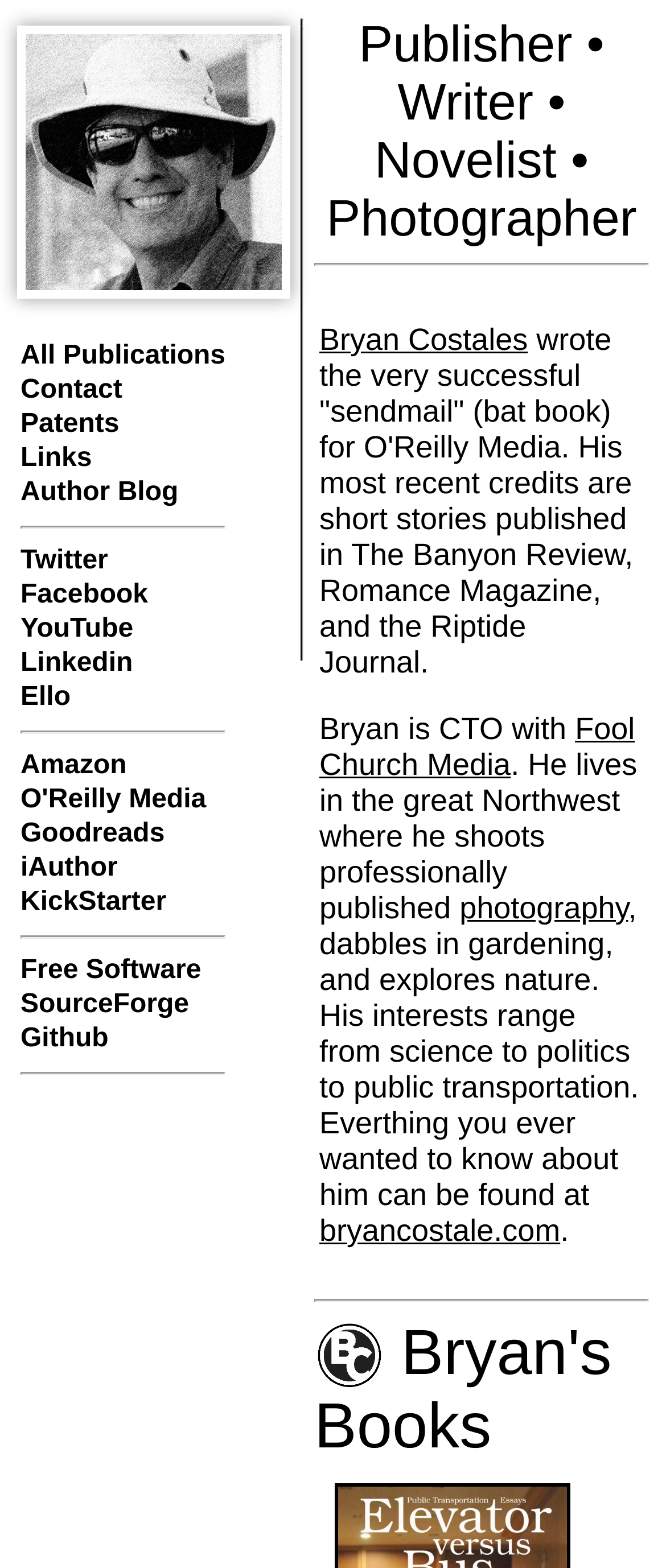Find the bounding box coordinates of the element you need to click on to perform this action: 'Click on the 'All Publications' link'. The coordinates should be represented by four float values between 0 and 1, in the format [left, top, right, bottom].

[0.031, 0.218, 0.339, 0.237]